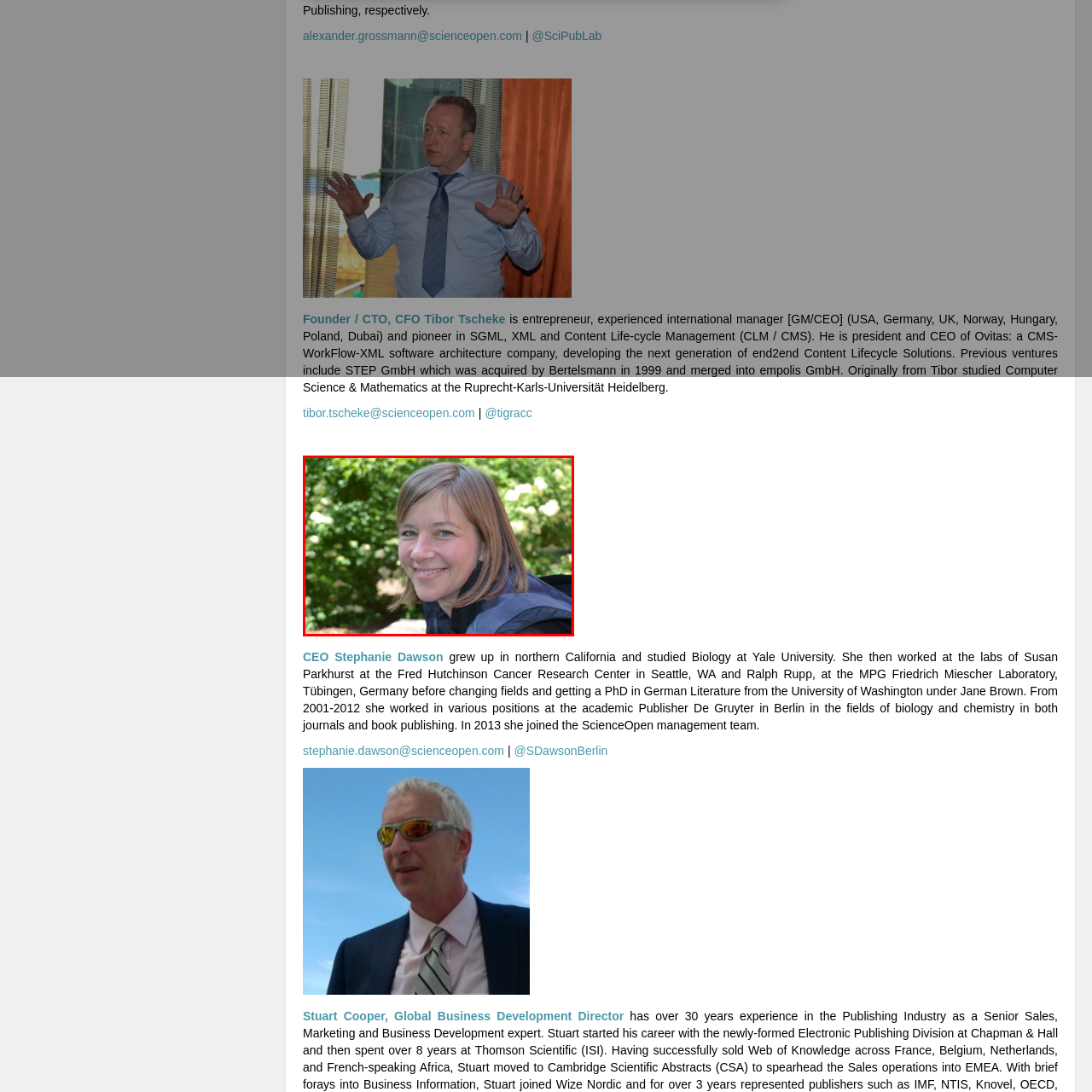Refer to the image within the red outline and provide a one-word or phrase answer to the question:
Where did Stephanie study Biology?

Yale University